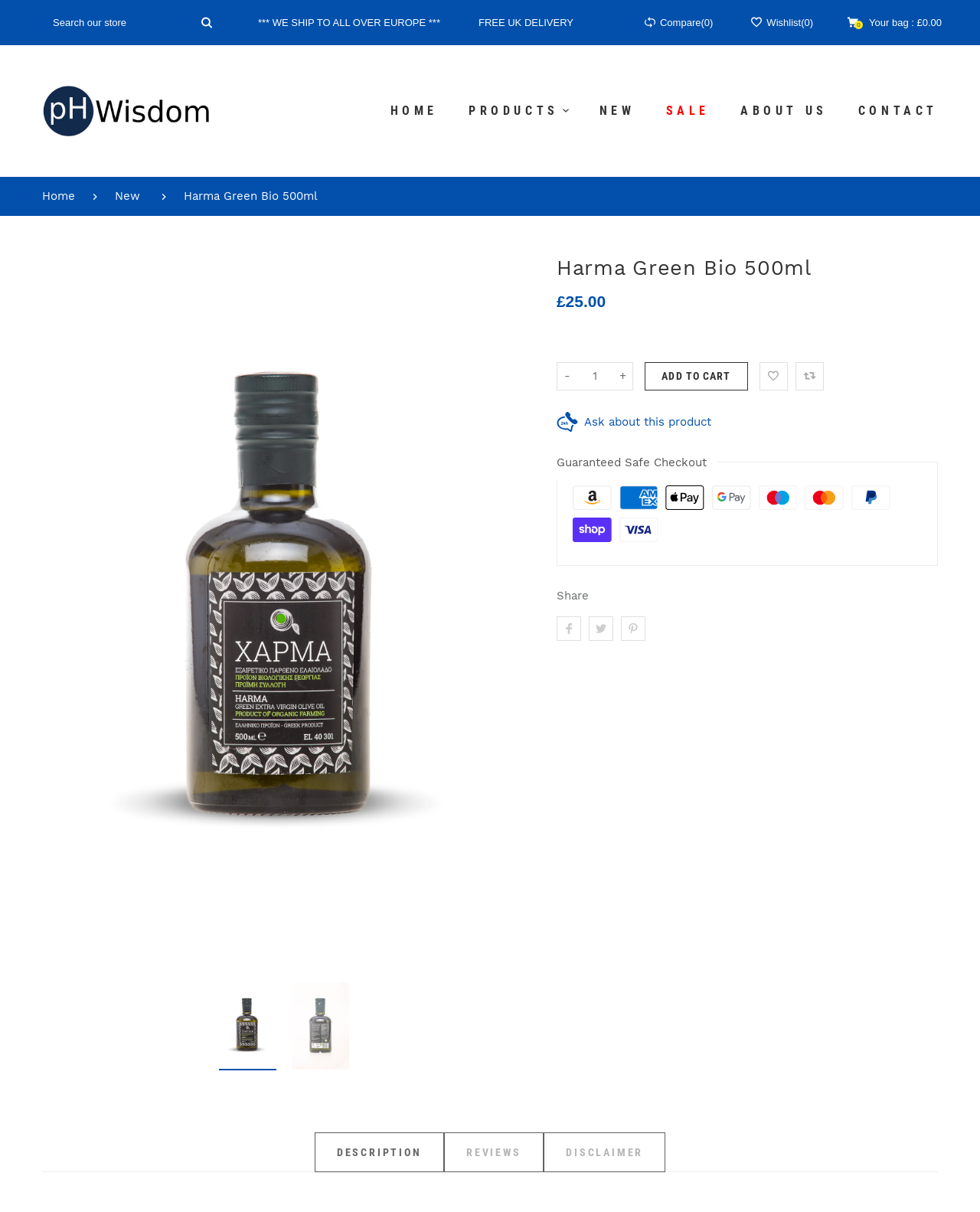Generate the text content of the main headline of the webpage.

Harma Green Bio 500ml